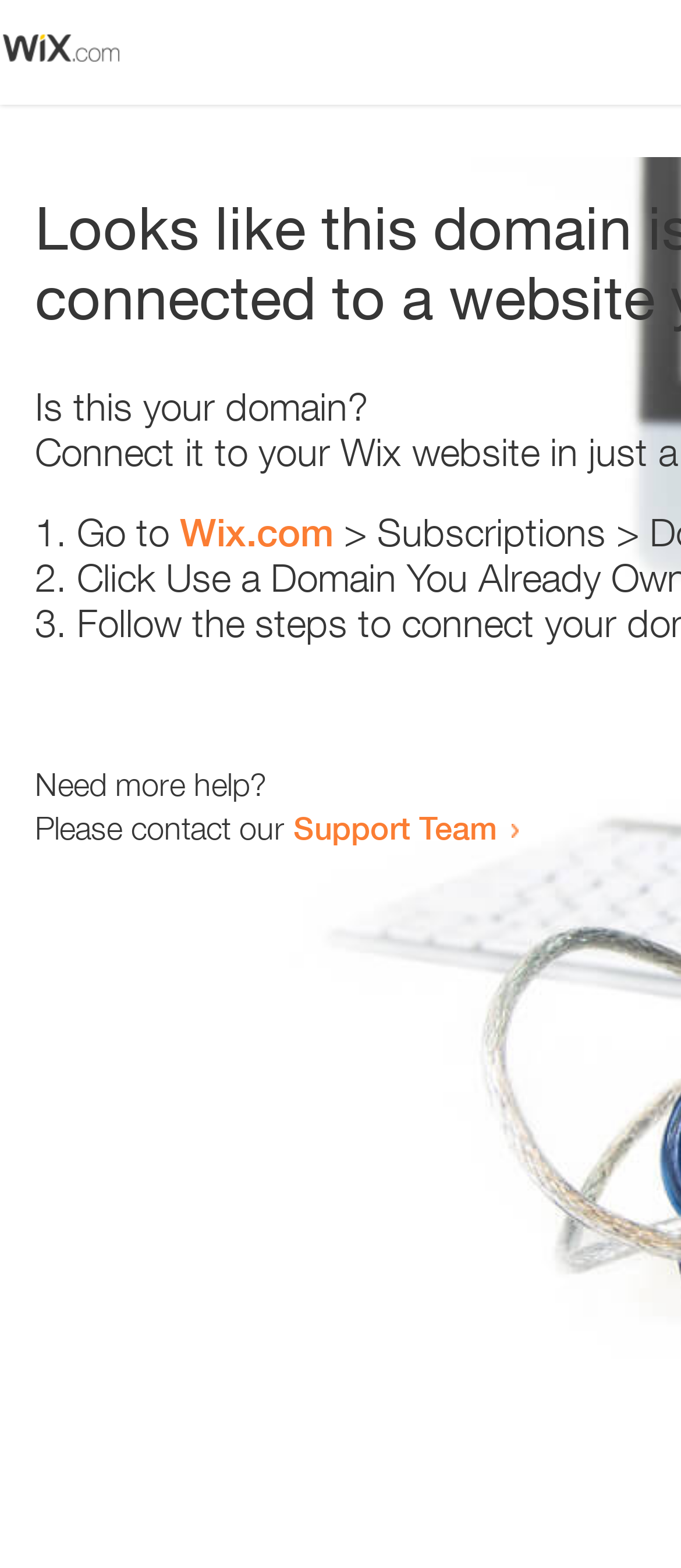Identify the bounding box for the UI element that is described as follows: "Support Team".

[0.431, 0.515, 0.731, 0.54]